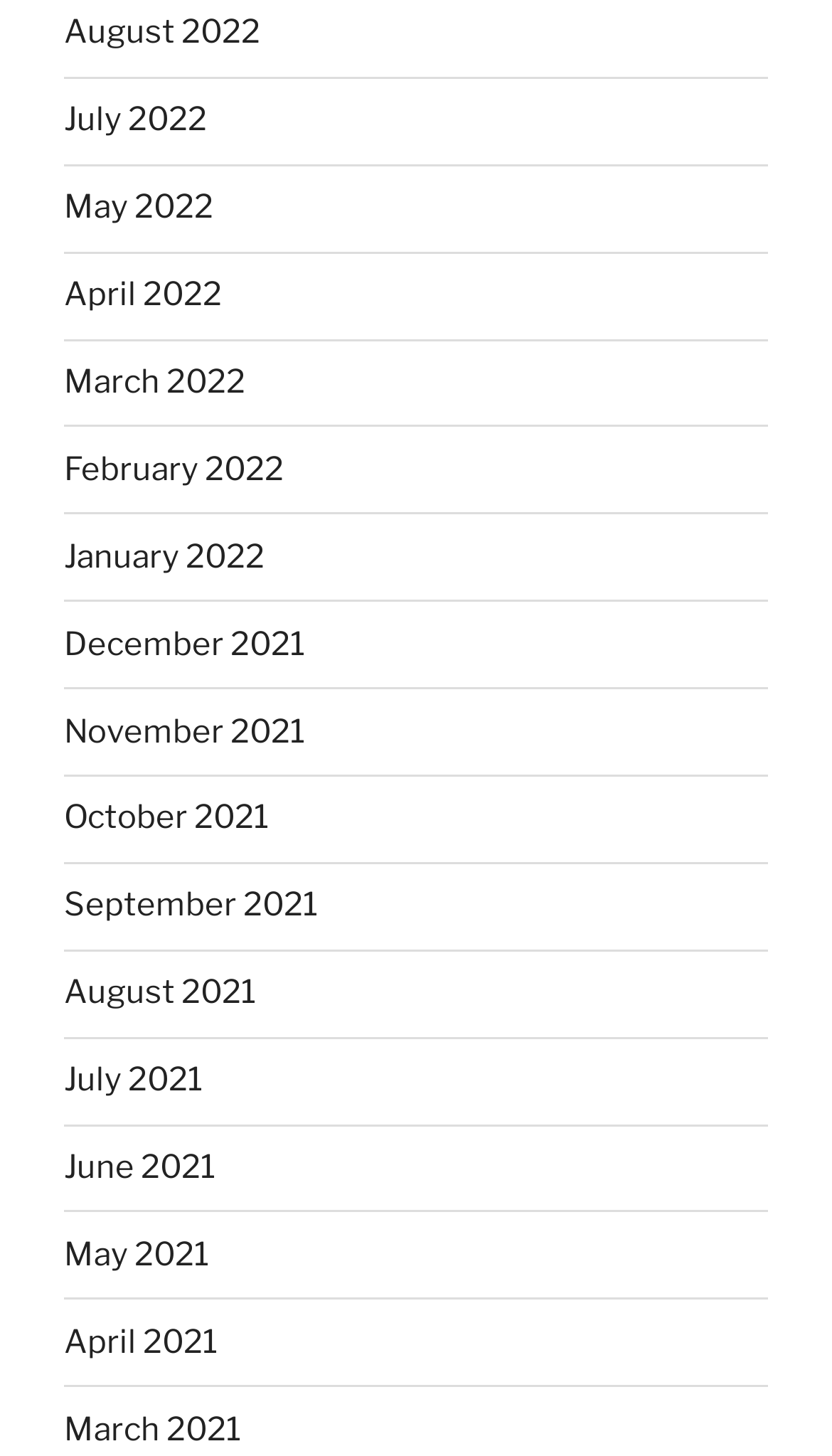Locate the bounding box coordinates of the UI element described by: "November 2021". Provide the coordinates as four float numbers between 0 and 1, formatted as [left, top, right, bottom].

[0.077, 0.489, 0.367, 0.515]